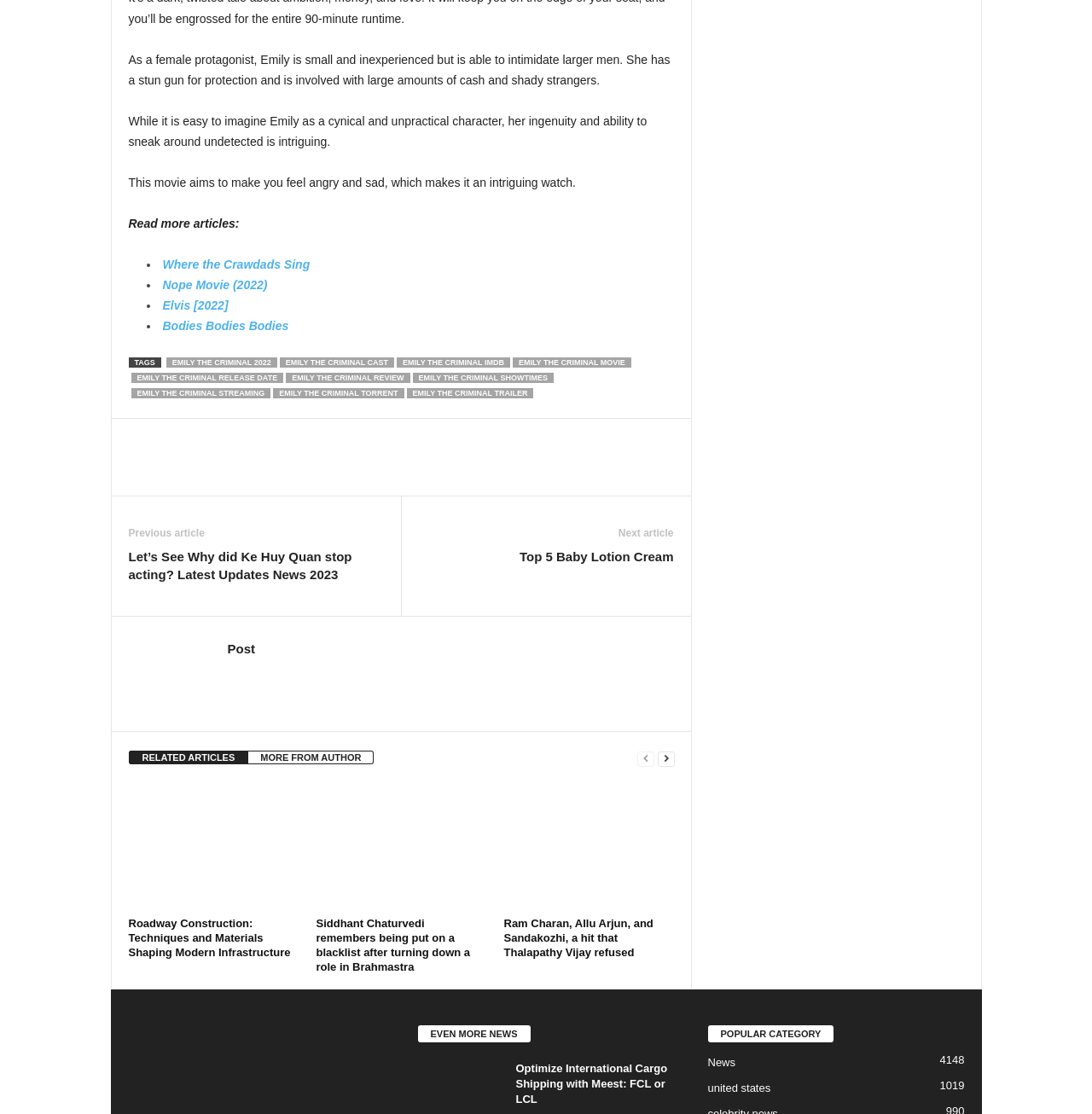Please mark the clickable region by giving the bounding box coordinates needed to complete this instruction: "Check out the movie Where the Crawdads Sing".

[0.149, 0.231, 0.284, 0.244]